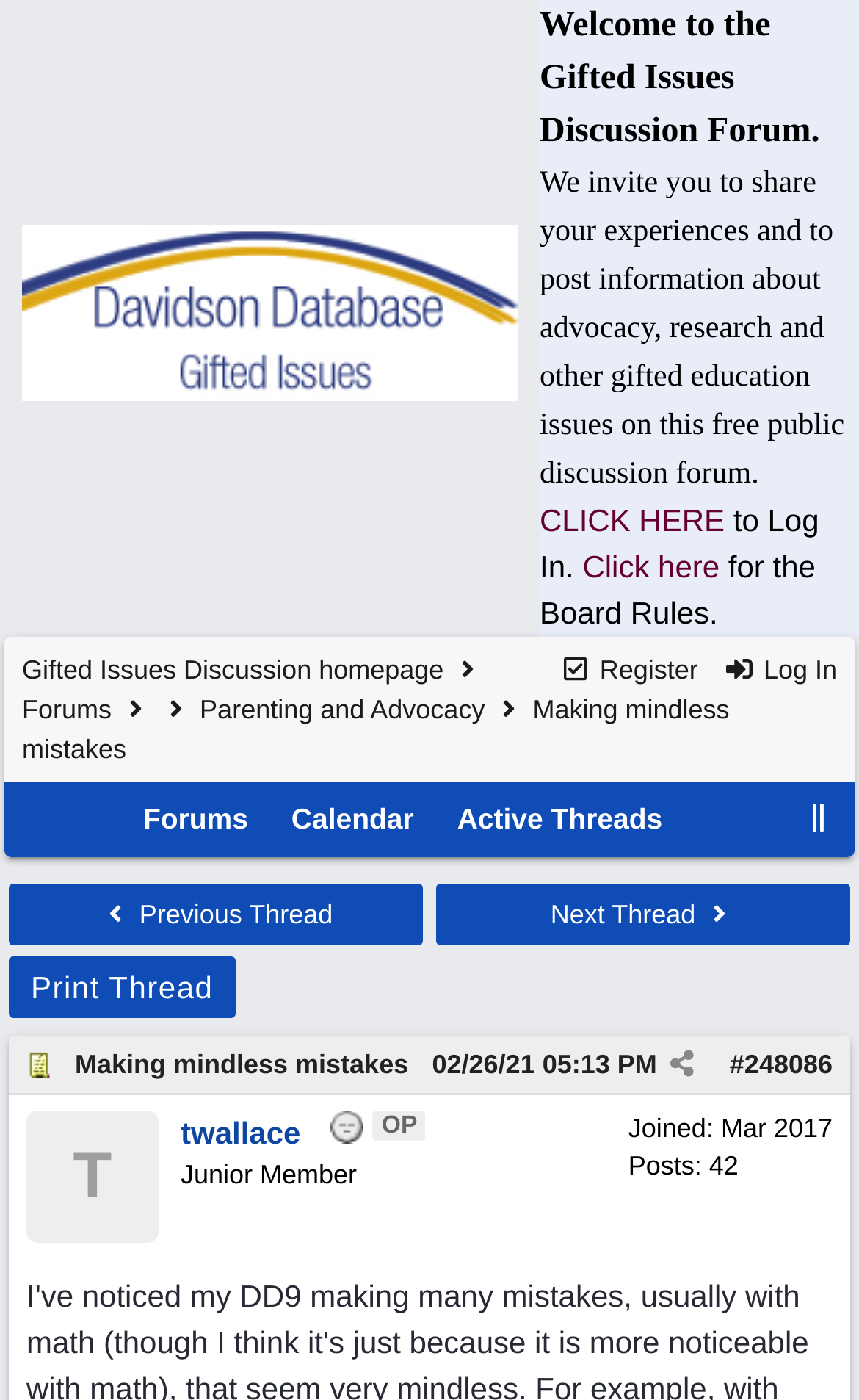Determine the primary headline of the webpage.

Gifted Issues Discussion homepage  Forums   Parenting and Advocacy  Making mindless mistakes